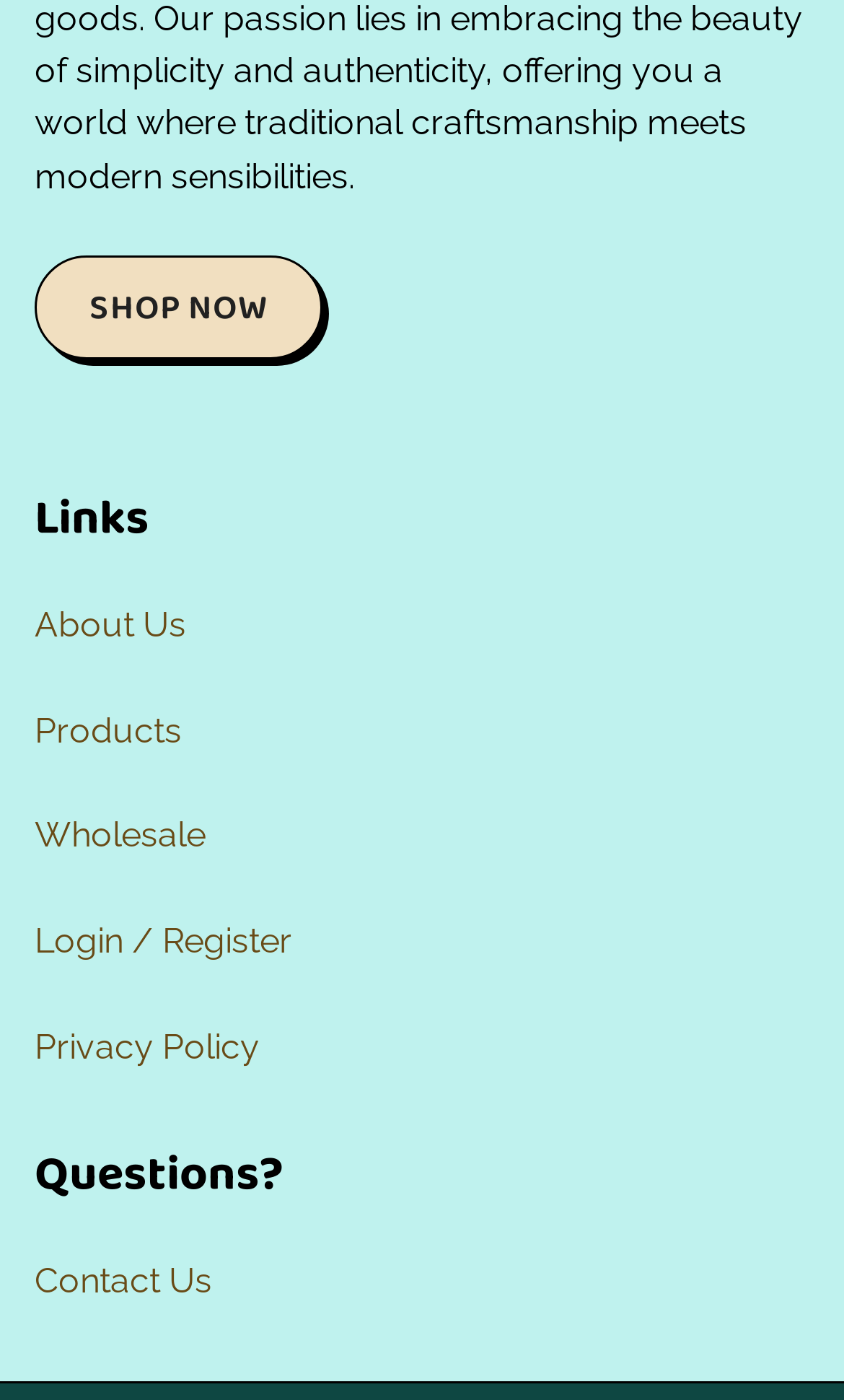Give a succinct answer to this question in a single word or phrase: 
What type of products does the company offer?

Handmade European goods